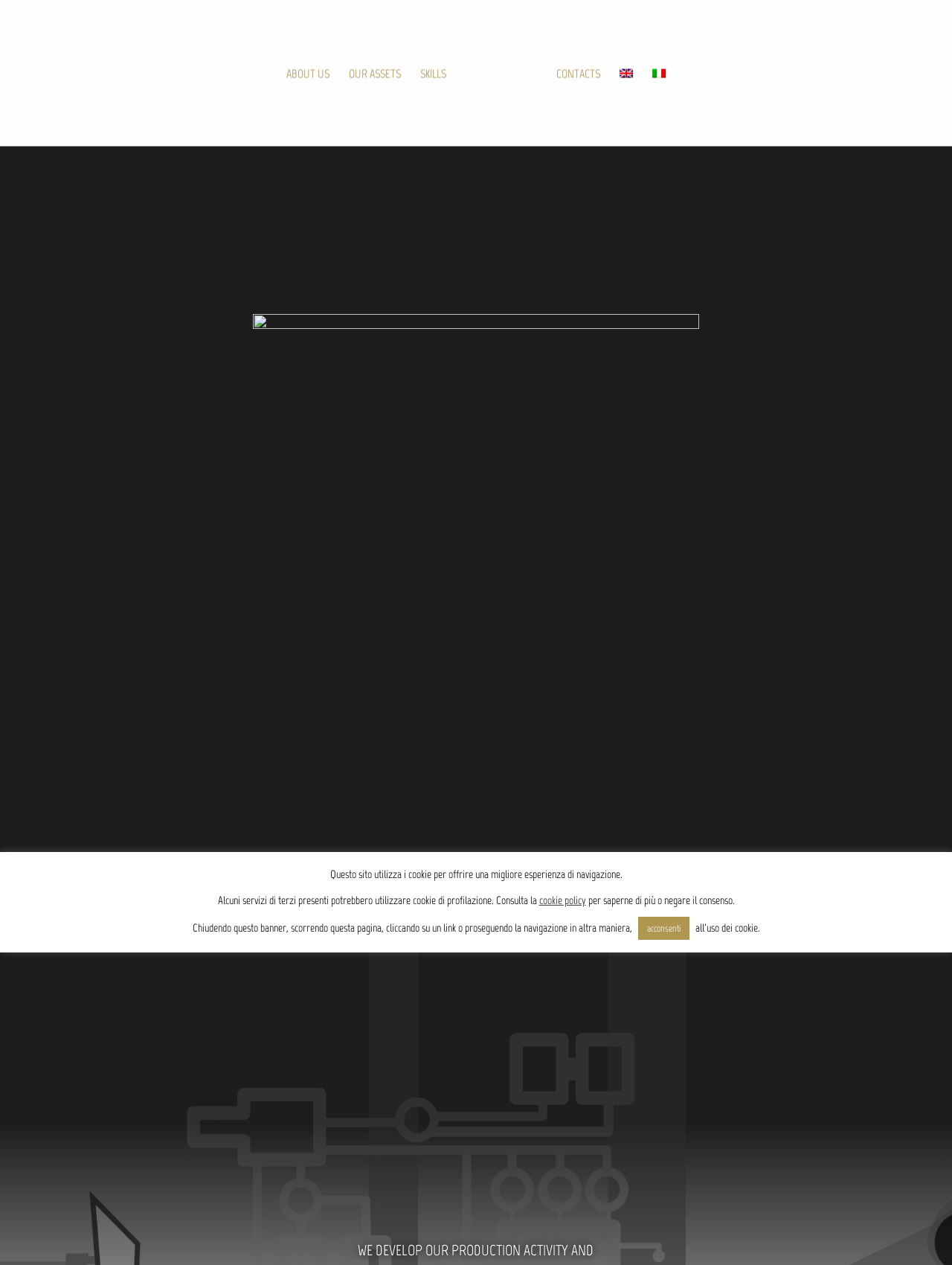How many continents are reached out?
Please utilize the information in the image to give a detailed response to the question.

The heading element 'CONTINENTS REACHED OUT' is present on the webpage, but it does not specify the exact number of continents reached out. Therefore, the answer is 'Not specified'.